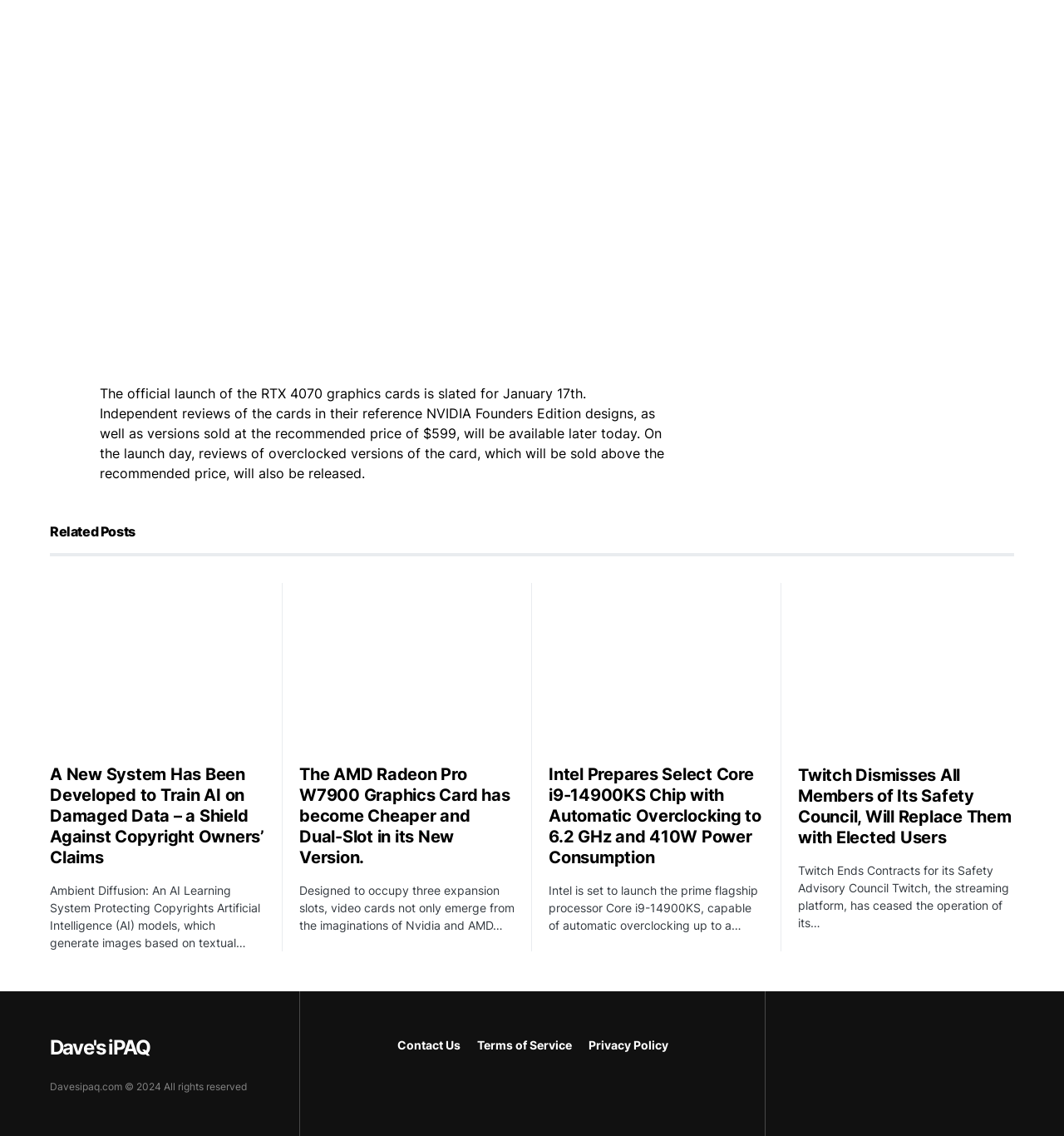Identify the bounding box coordinates of the region that needs to be clicked to carry out this instruction: "Read more about the RTX 4070 graphics cards". Provide these coordinates as four float numbers ranging from 0 to 1, i.e., [left, top, right, bottom].

[0.121, 0.578, 0.175, 0.59]